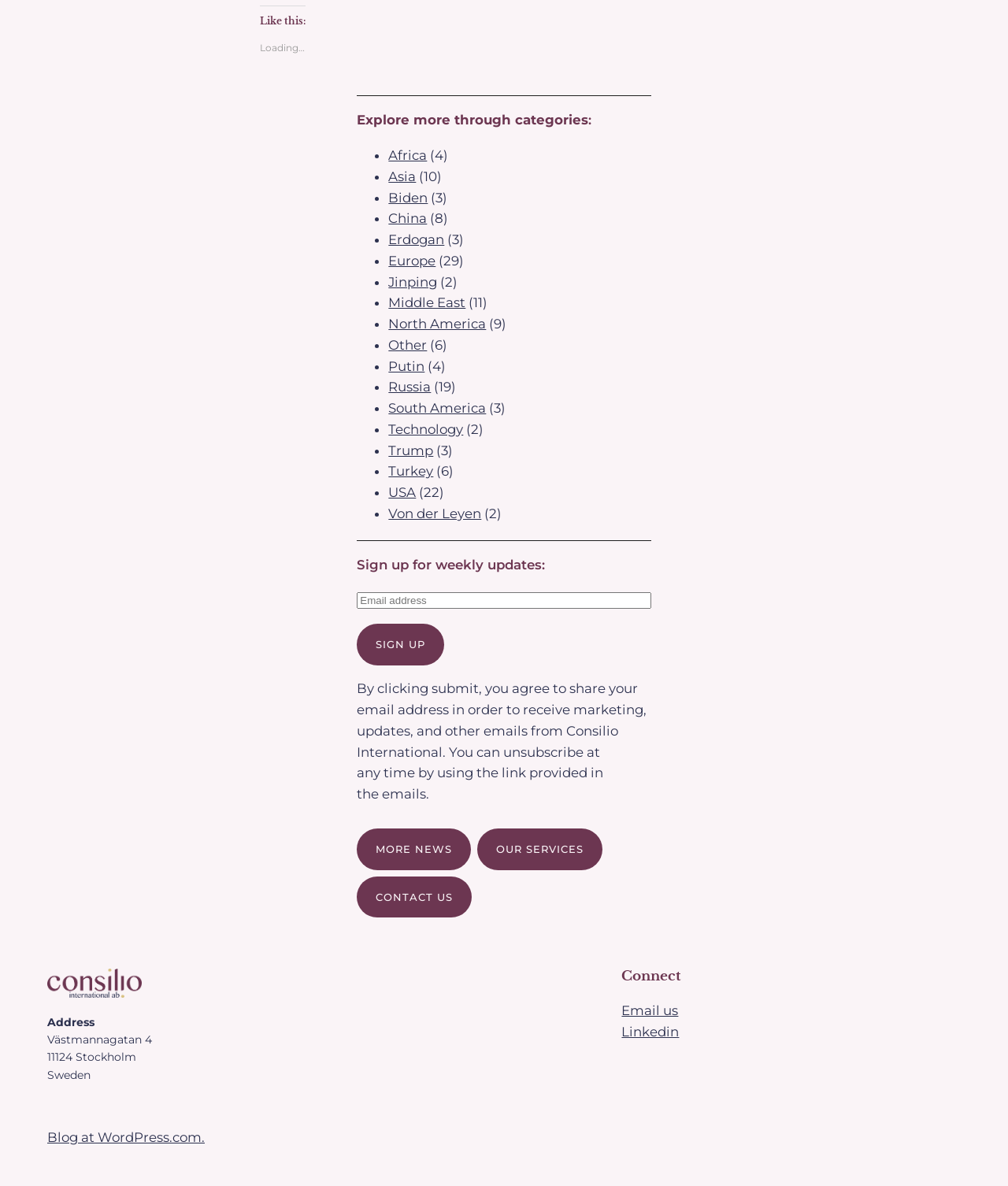Specify the bounding box coordinates of the element's region that should be clicked to achieve the following instruction: "Click on the 'Africa' link". The bounding box coordinates consist of four float numbers between 0 and 1, in the format [left, top, right, bottom].

[0.385, 0.124, 0.424, 0.137]